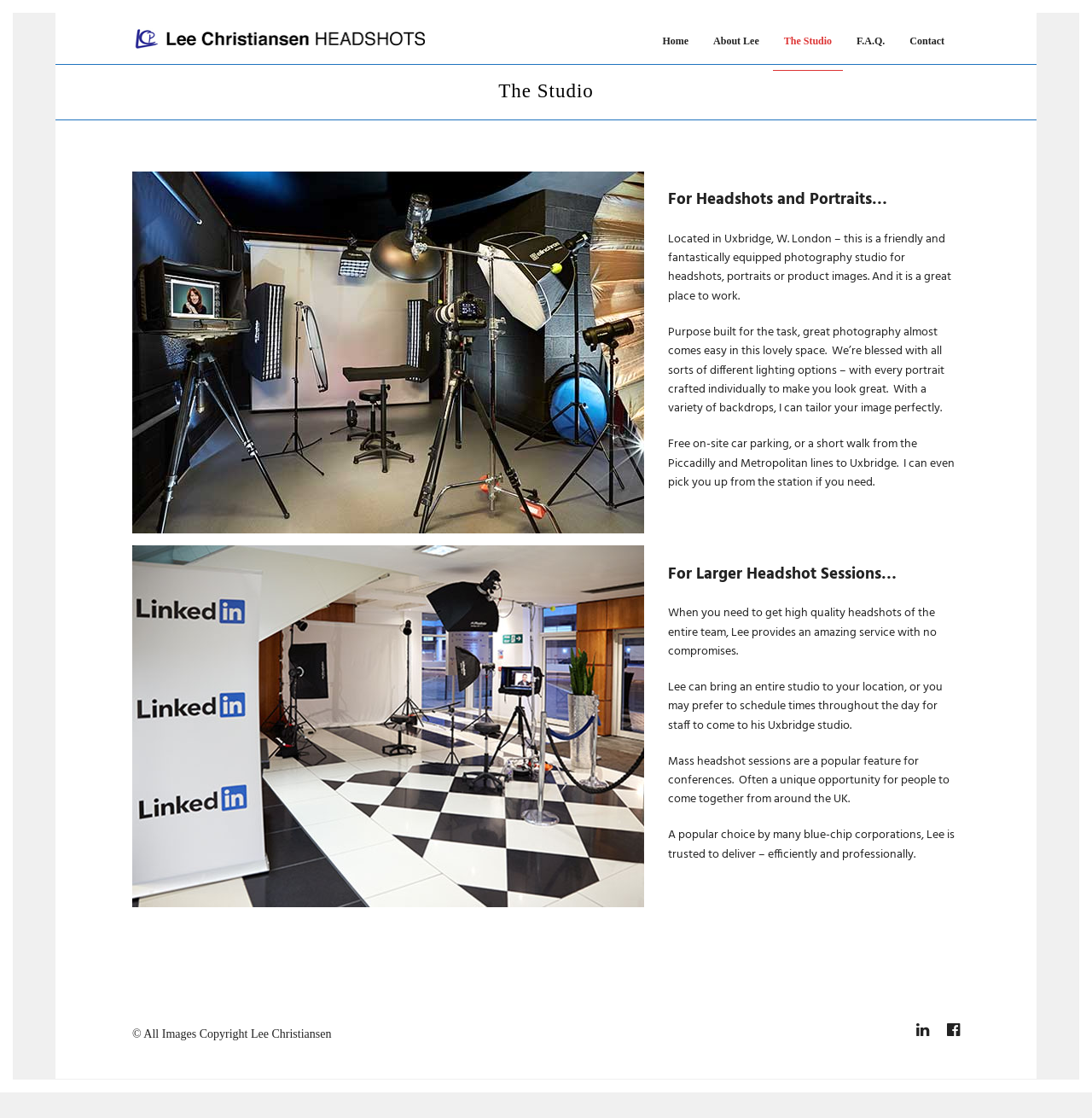What is the purpose of the studio?
Please utilize the information in the image to give a detailed response to the question.

The purpose of the studio can be inferred from the text, which mentions 'headshots, portraits or product images' and also has a heading that says 'The Studio'.